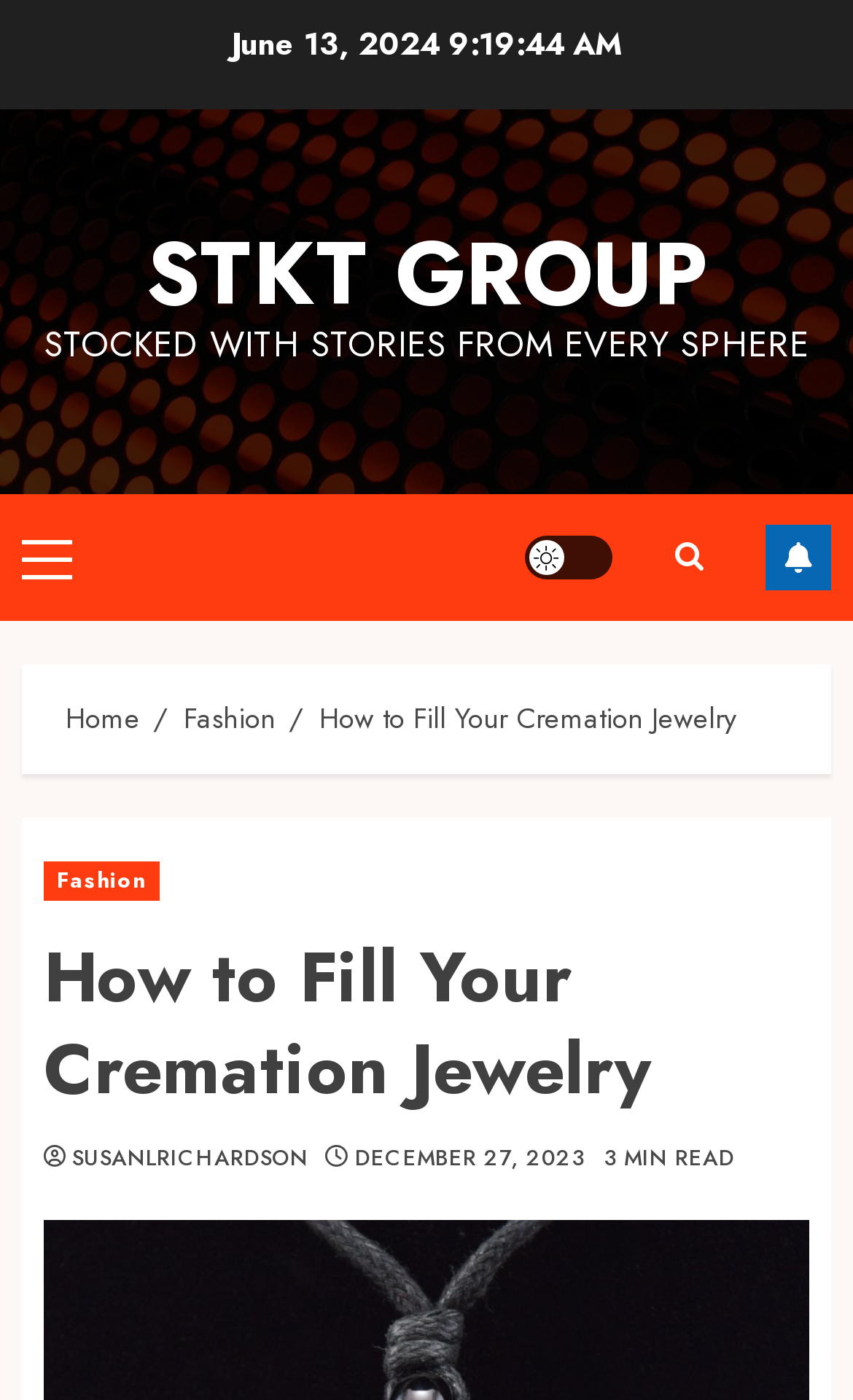Find the bounding box coordinates of the clickable region needed to perform the following instruction: "Open the Primary Menu". The coordinates should be provided as four float numbers between 0 and 1, i.e., [left, top, right, bottom].

[0.026, 0.384, 0.085, 0.412]